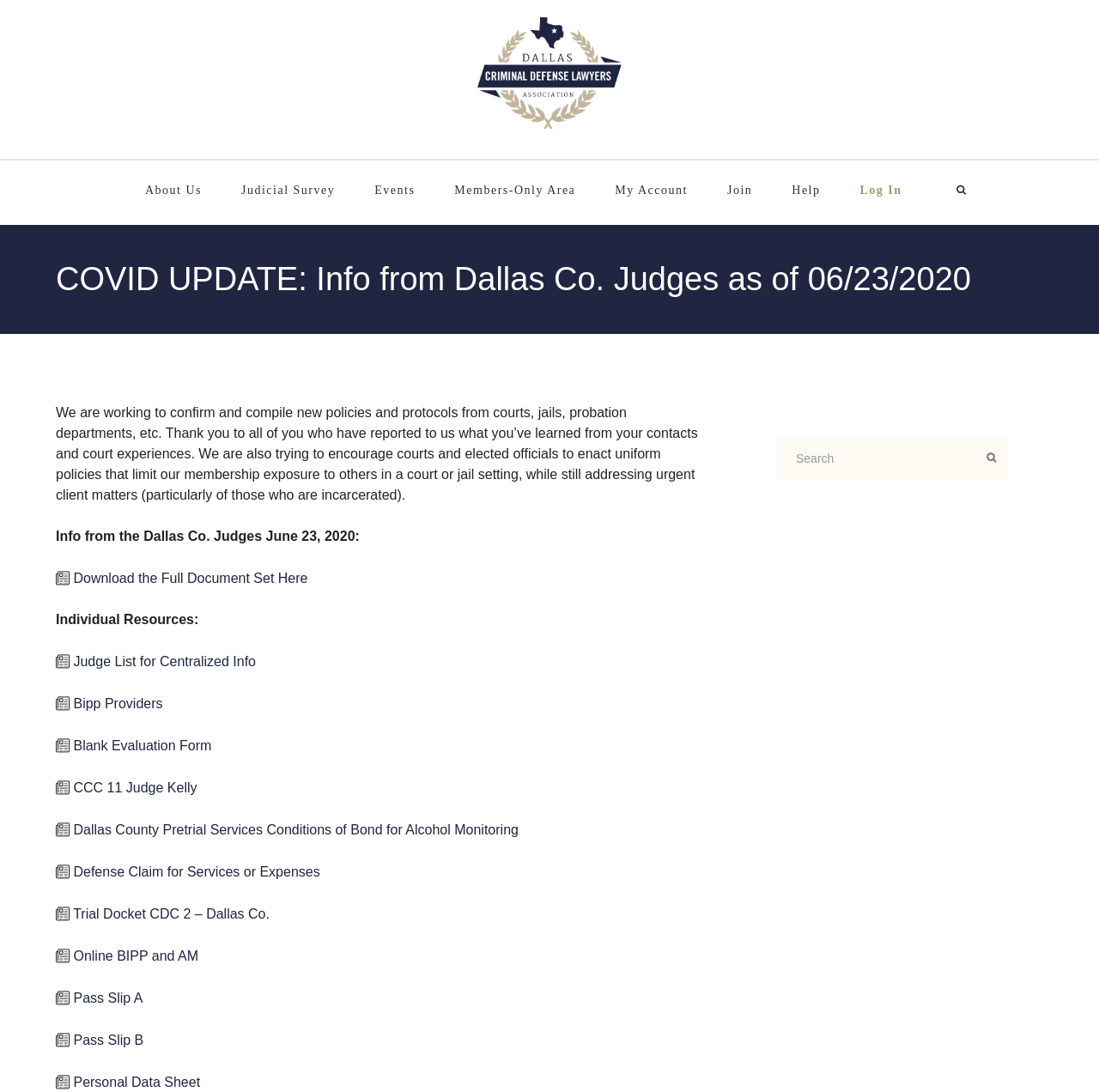Provide the bounding box coordinates of the HTML element this sentence describes: "Pass Slip B". The bounding box coordinates consist of four float numbers between 0 and 1, i.e., [left, top, right, bottom].

[0.067, 0.946, 0.131, 0.959]